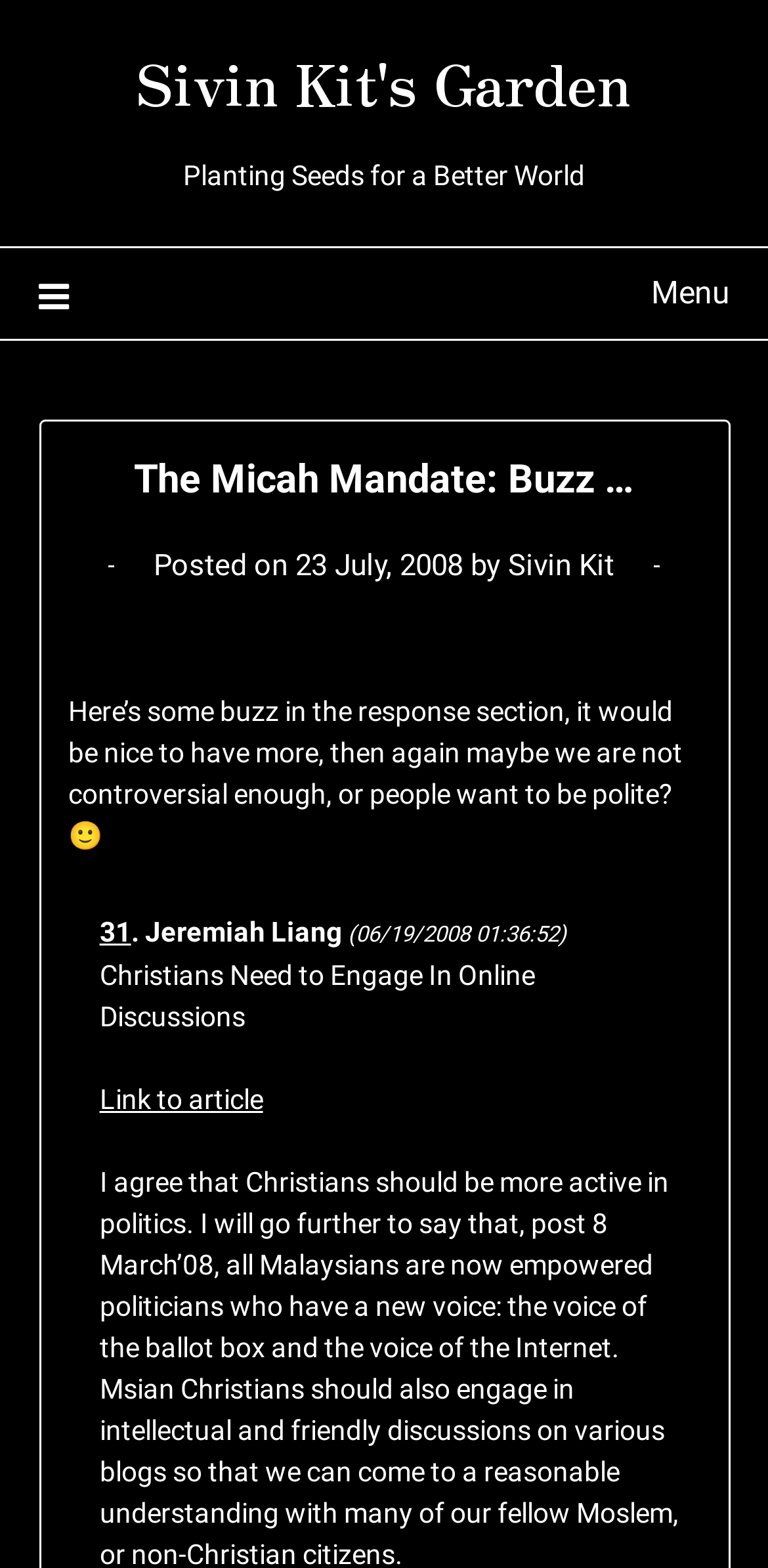Identify and provide the main heading of the webpage.

The Micah Mandate: Buzz …